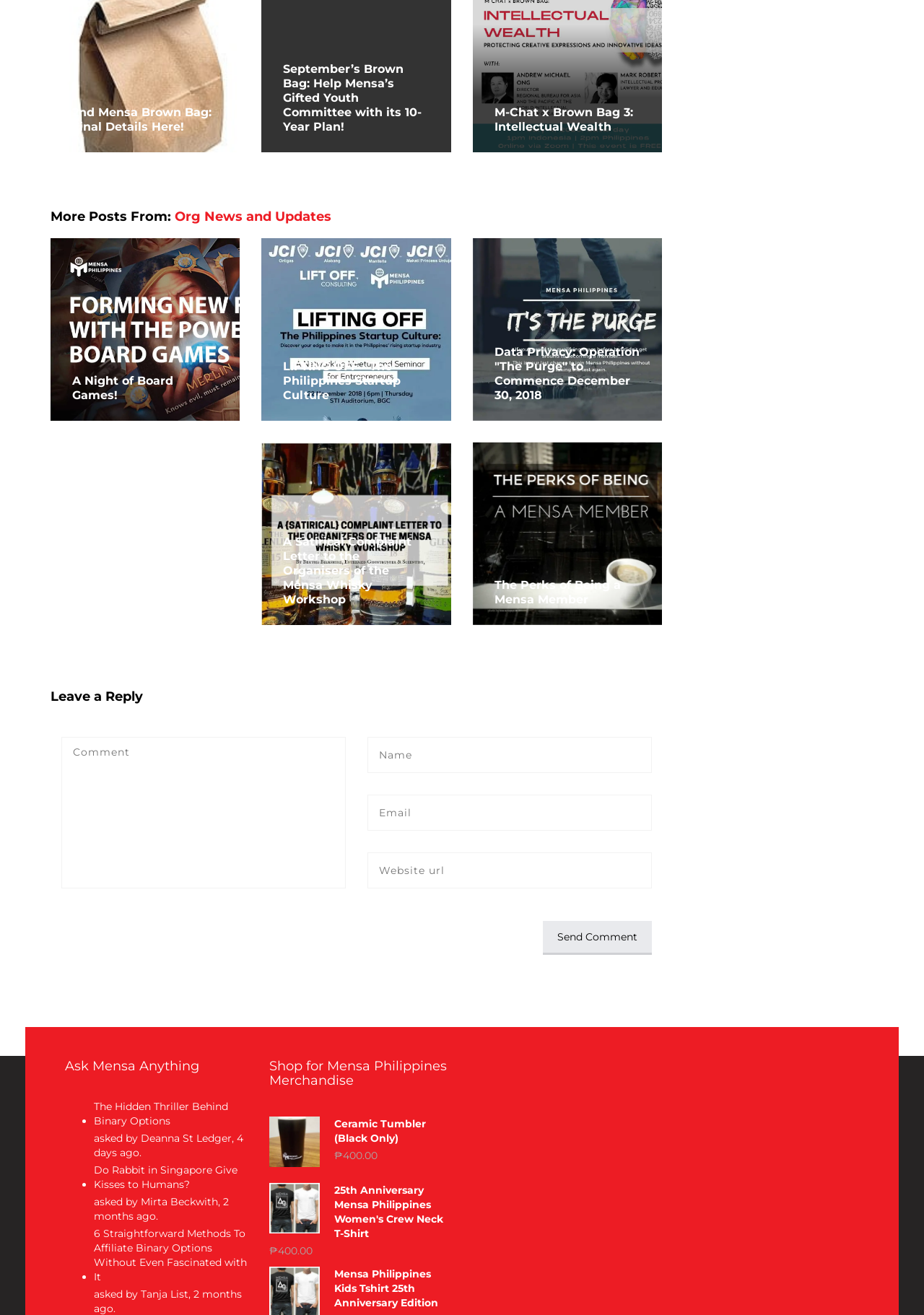Determine the bounding box coordinates of the element's region needed to click to follow the instruction: "Ask a question on 'Ask Mensa Anything'". Provide these coordinates as four float numbers between 0 and 1, formatted as [left, top, right, bottom].

[0.102, 0.836, 0.268, 0.86]